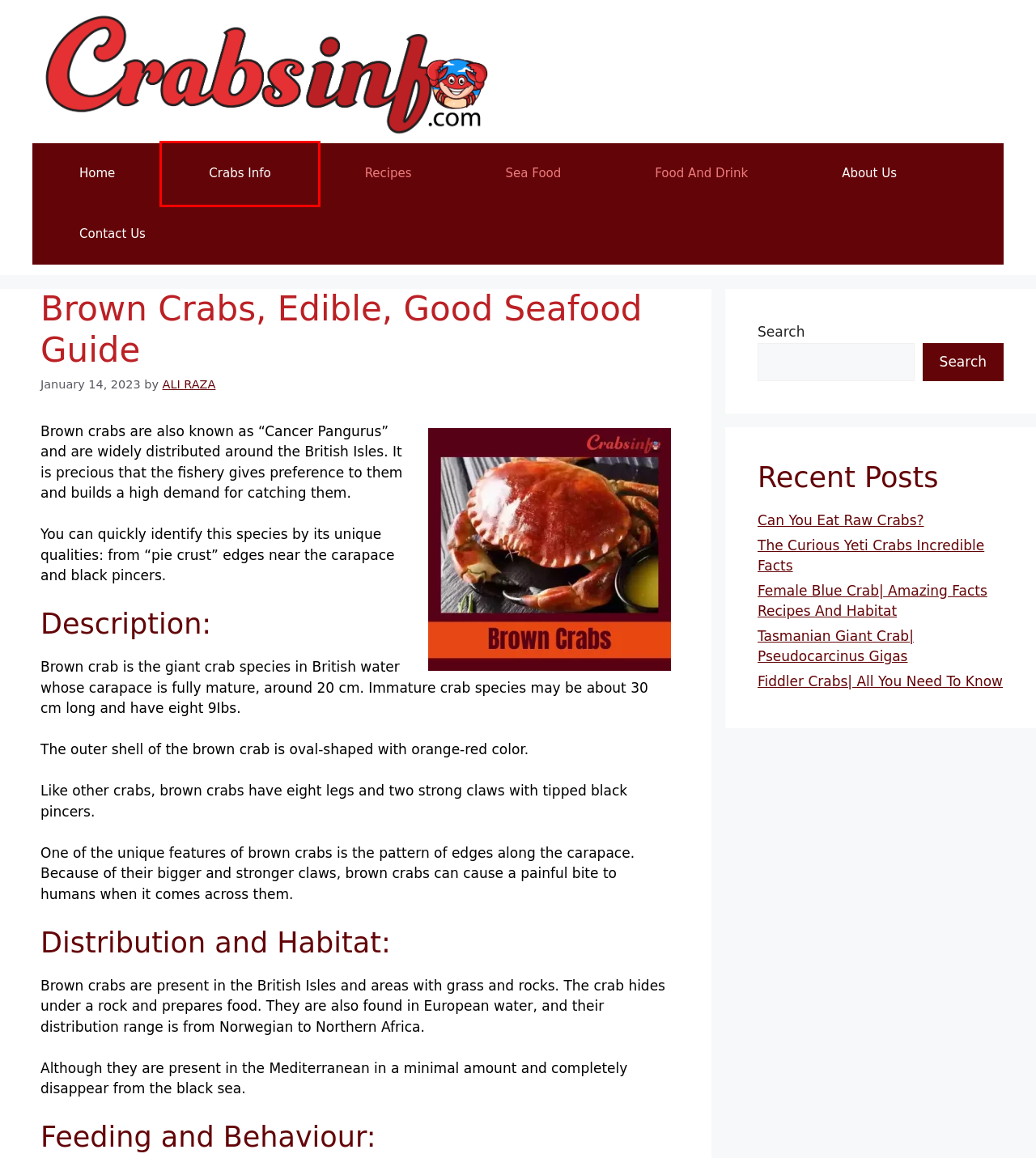You are given a screenshot of a webpage with a red bounding box around an element. Choose the most fitting webpage description for the page that appears after clicking the element within the red bounding box. Here are the candidates:
A. Food And Drink
B. Contact Us -
C. Female Blue Crab| Amazing Facts Recipes And Habitat -
D. Fiddler Crabs| All You Need To Know -
E. - All About Crabs
F. Tasmanian Giant Crab| Pseudocarcinus Gigas -
G. Recipes
H. Crabs Info

H